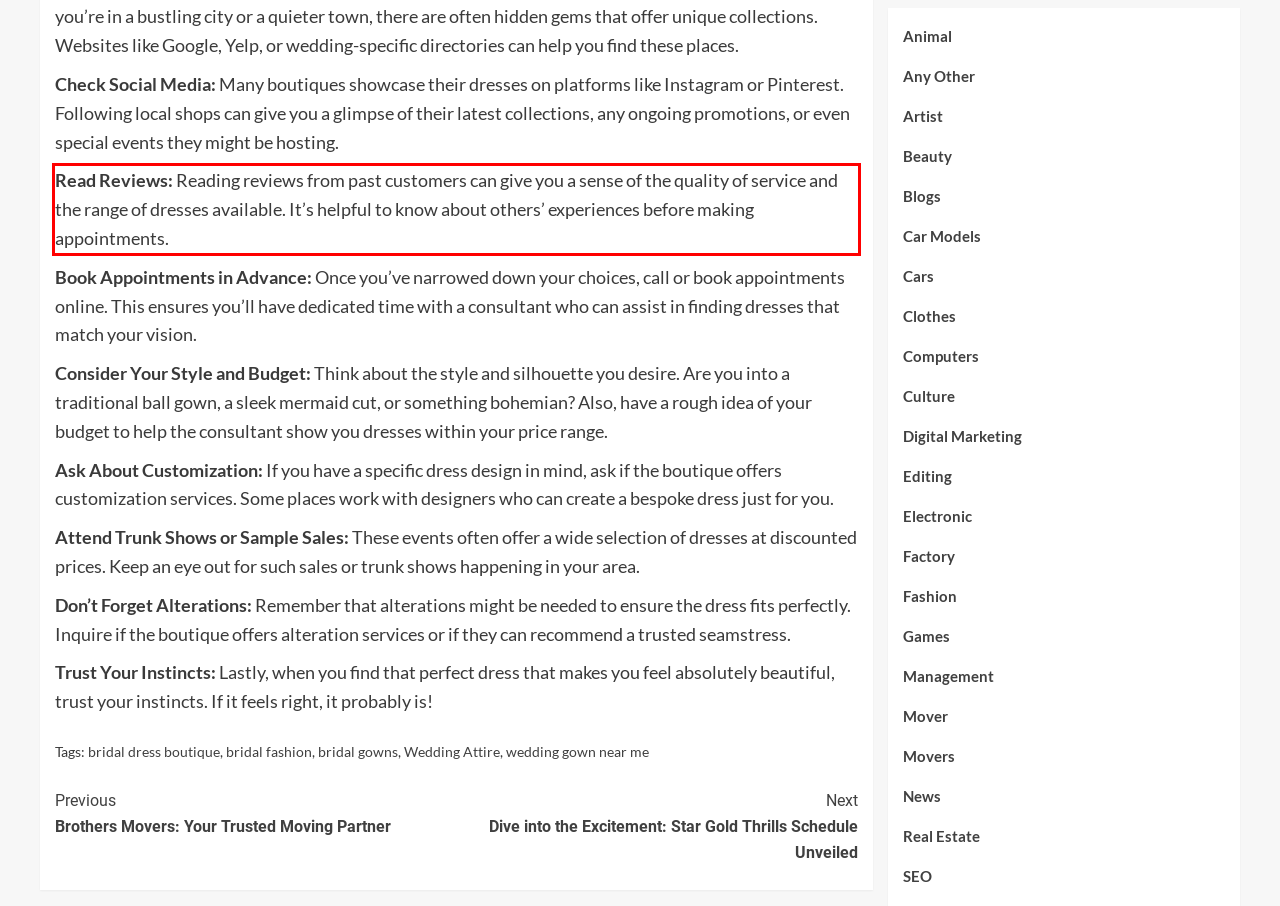The screenshot you have been given contains a UI element surrounded by a red rectangle. Use OCR to read and extract the text inside this red rectangle.

Read Reviews: Reading reviews from past customers can give you a sense of the quality of service and the range of dresses available. It’s helpful to know about others’ experiences before making appointments.